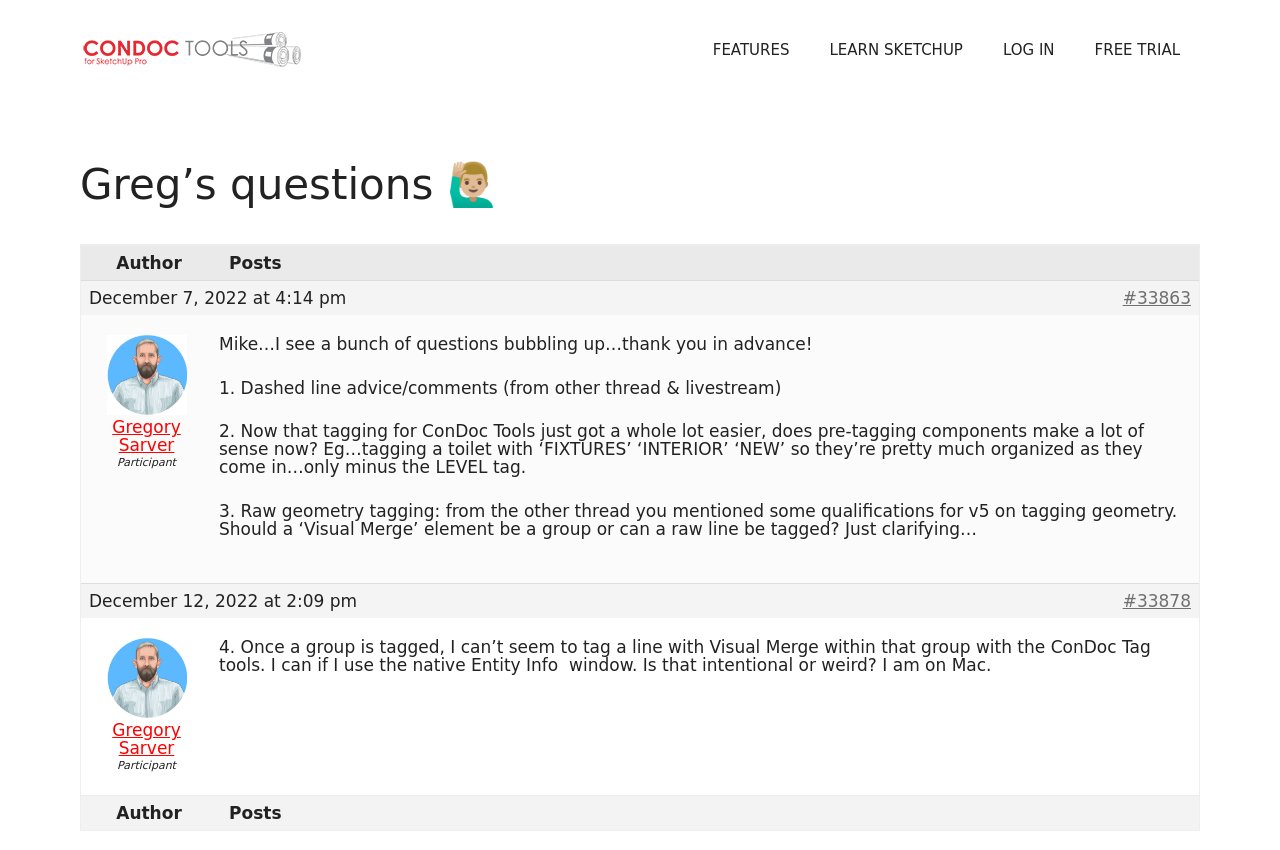Answer the following query concisely with a single word or phrase:
Who is the author of the questions?

Gregory Sarver